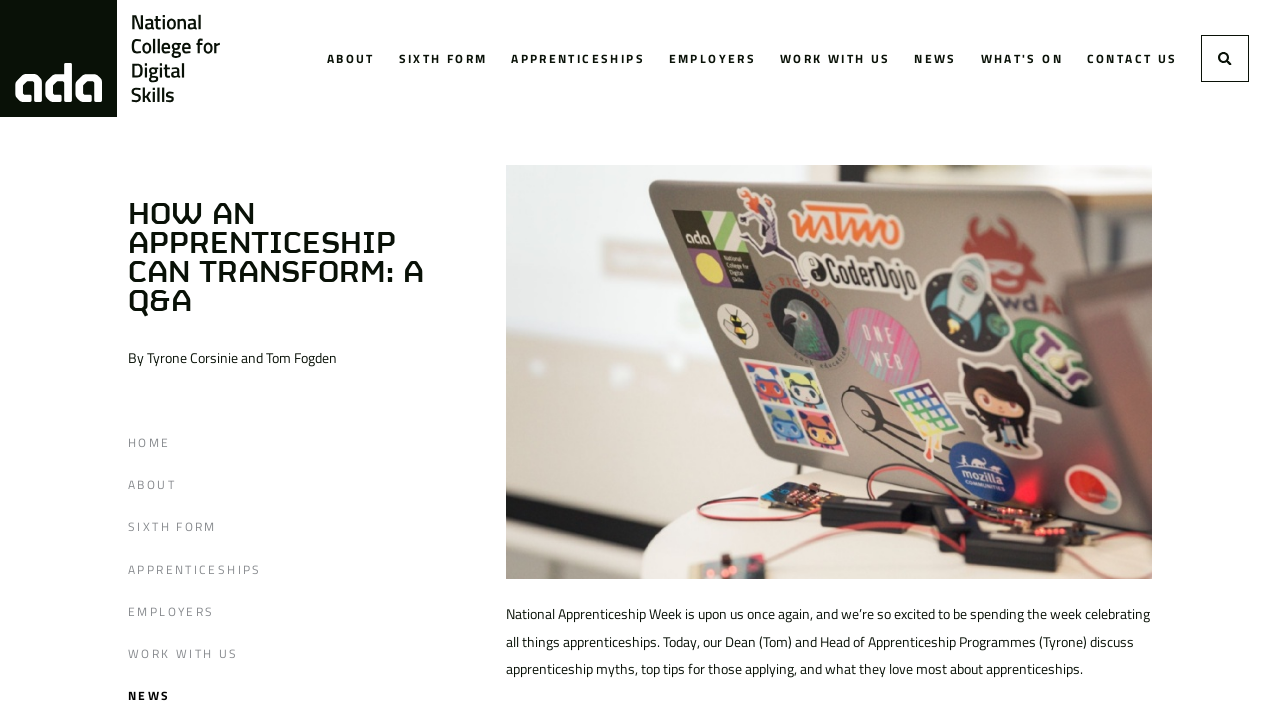What is the topic of discussion?
Please provide a comprehensive answer based on the visual information in the image.

The topic of discussion can be inferred from the heading 'HOW AN APPRENTICESHIP CAN TRANSFORM: A Q&A' and the text 'National Apprenticeship Week is upon us once again, and we’re so excited to be spending the week celebrating all things apprenticeships.'